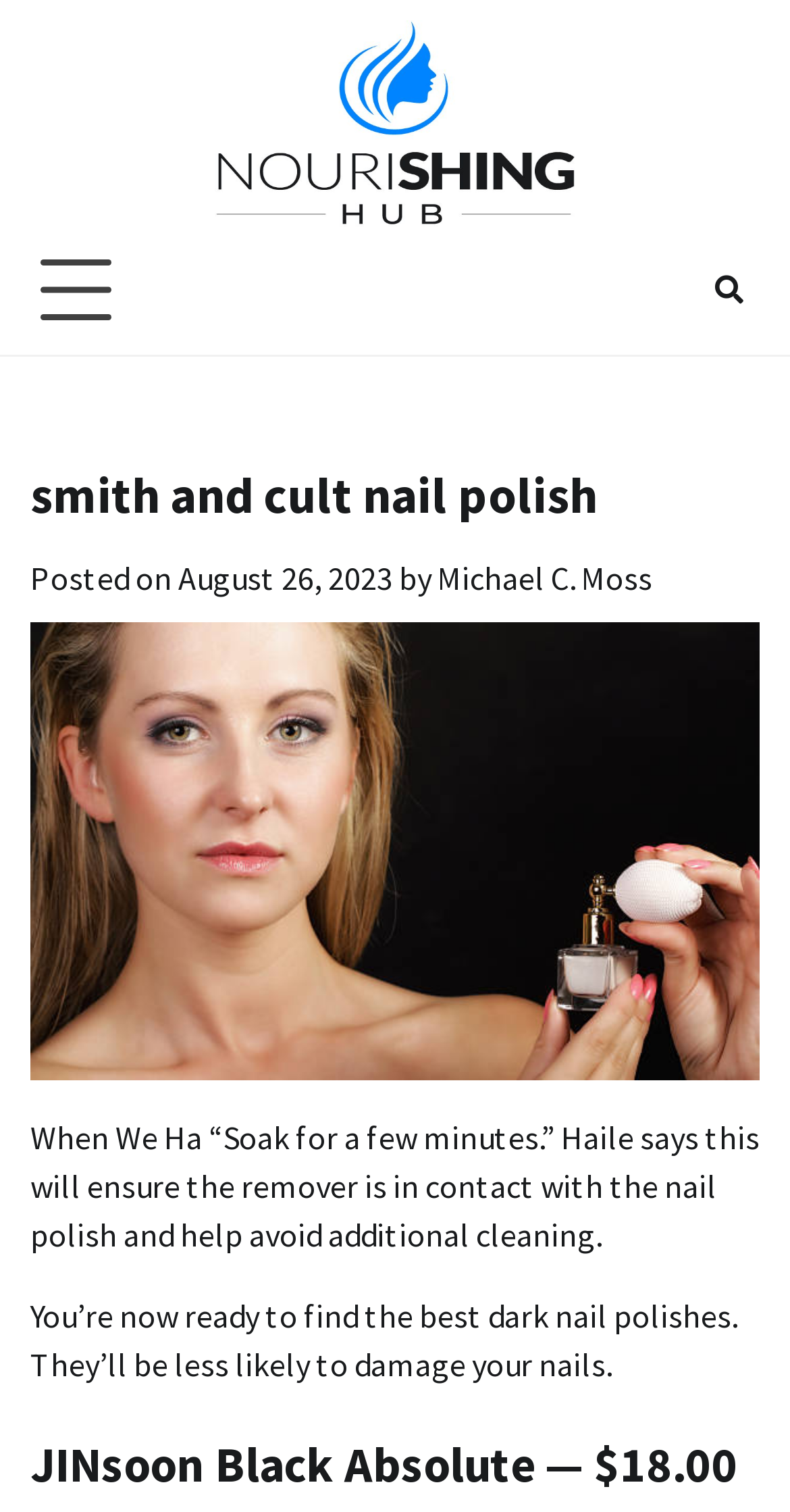Generate a comprehensive caption for the webpage you are viewing.

The webpage is about Smith and Cult nail polish, with the title "smith and cult nail polish" prominently displayed at the top. Below the title, there is a header section with a "Posted on" label, followed by the date "August 26, 2023", and the author's name "Michael C. Moss". 

To the top left, there is a button that controls the primary menu, and to the top right, there is a link with a search icon. 

The main content of the webpage is divided into two sections. The first section contains a paragraph of text that provides instructions on how to use a nail polish remover, quoting Haile. The second section appears to be a recommendation for dark nail polishes, stating that they will be less likely to damage your nails.

Below the main content, there is a heading that highlights a specific product, "JINsoon Black Absolute", with a price tag of $18.00.